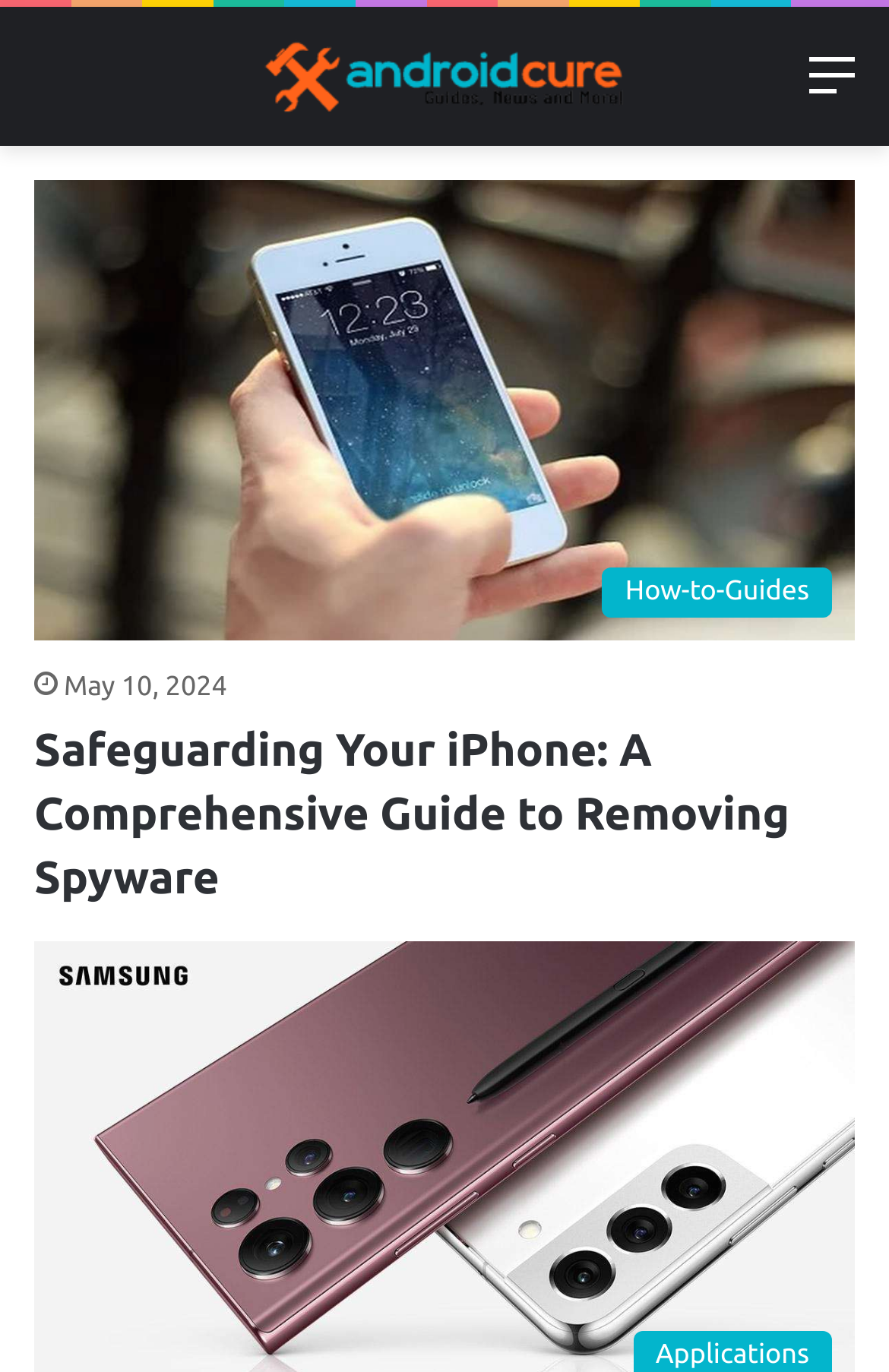Answer the following in one word or a short phrase: 
What is the topic of the featured article?

iPhone spyware removal